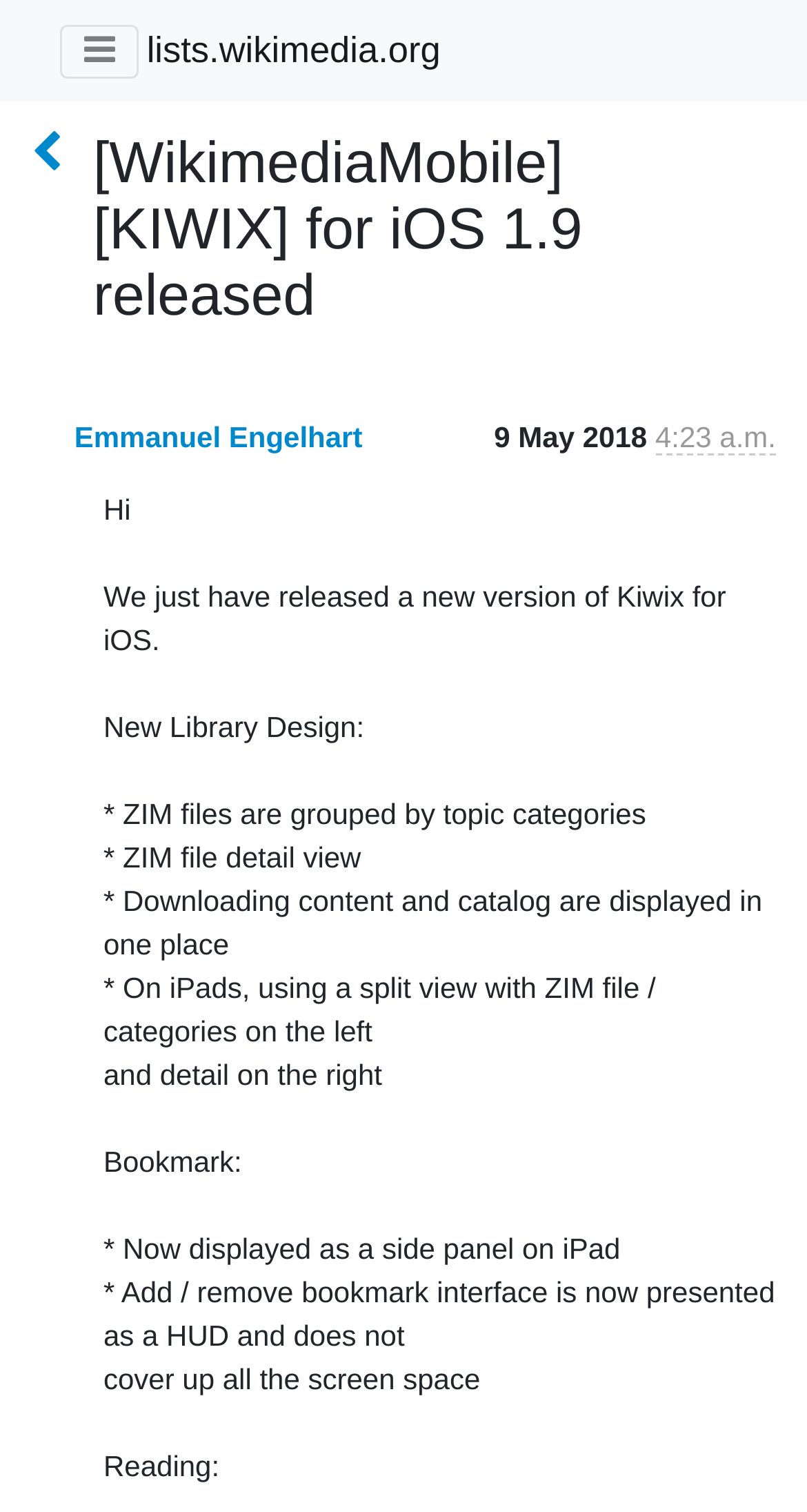Using a single word or phrase, answer the following question: 
What is the purpose of the button with the '' icon?

Unknown